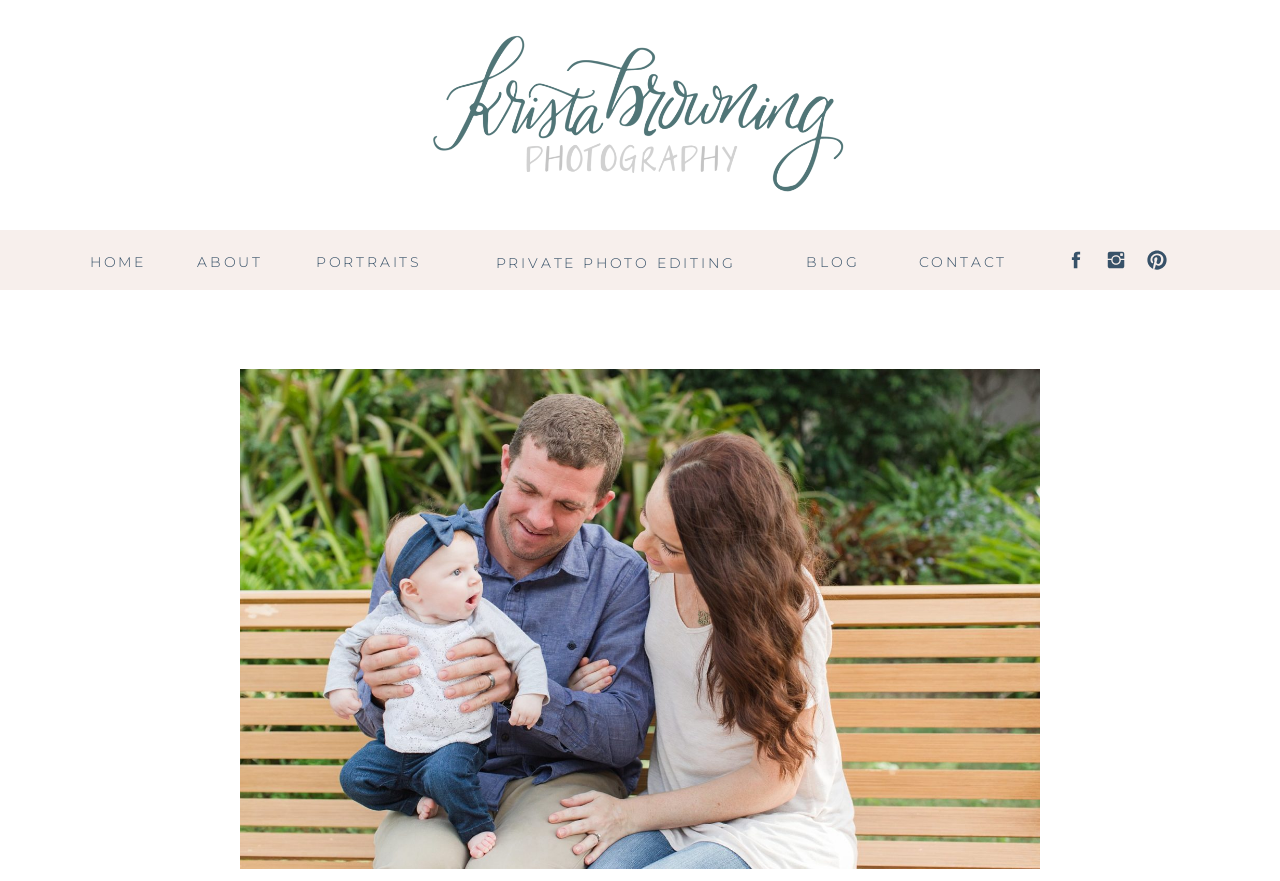Please specify the bounding box coordinates of the clickable region necessary for completing the following instruction: "go to the BLOG page". The coordinates must consist of four float numbers between 0 and 1, i.e., [left, top, right, bottom].

[0.63, 0.287, 0.672, 0.308]